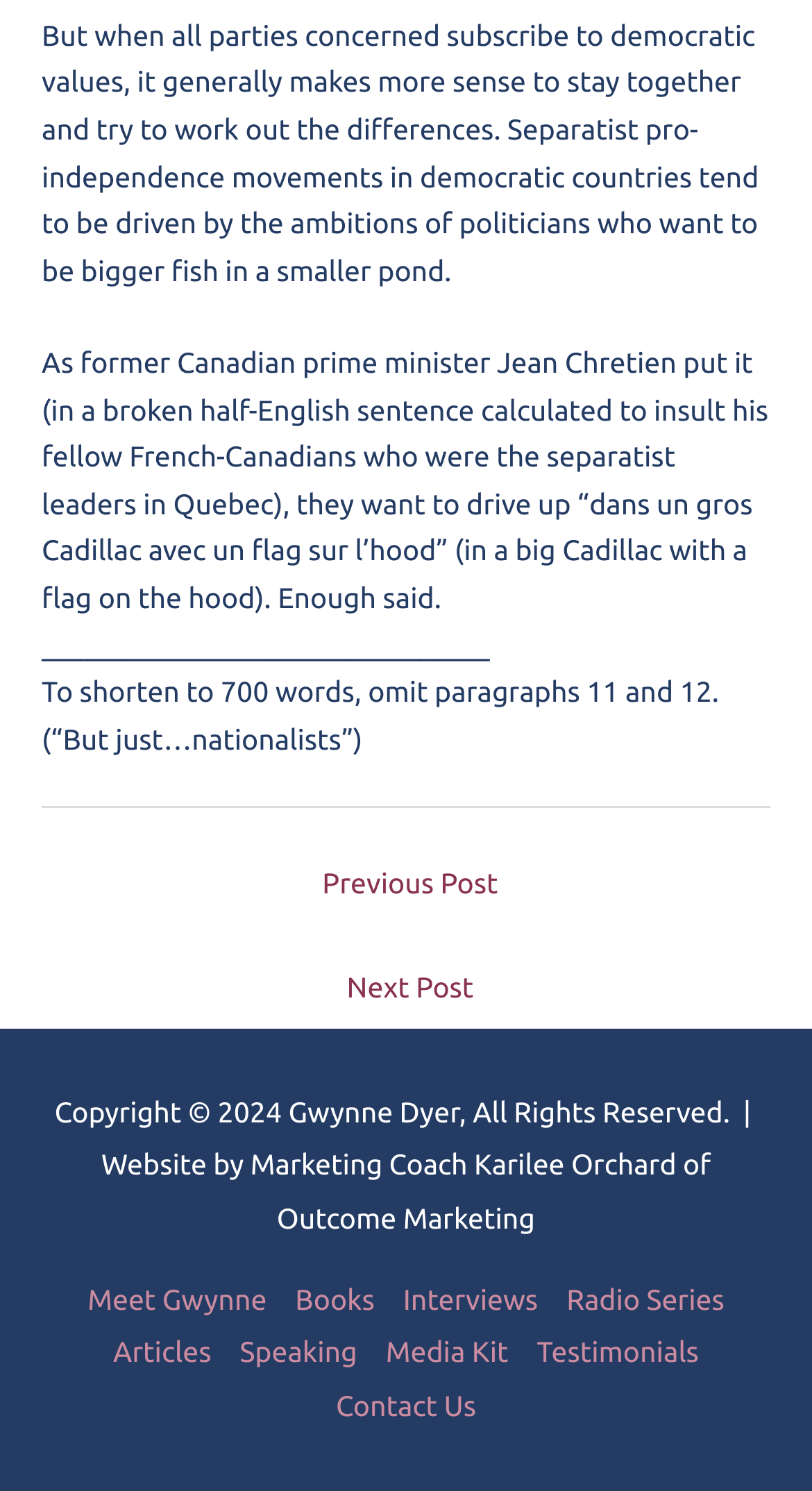Find the UI element described as: "Email Amanda" and predict its bounding box coordinates. Ensure the coordinates are four float numbers between 0 and 1, [left, top, right, bottom].

None